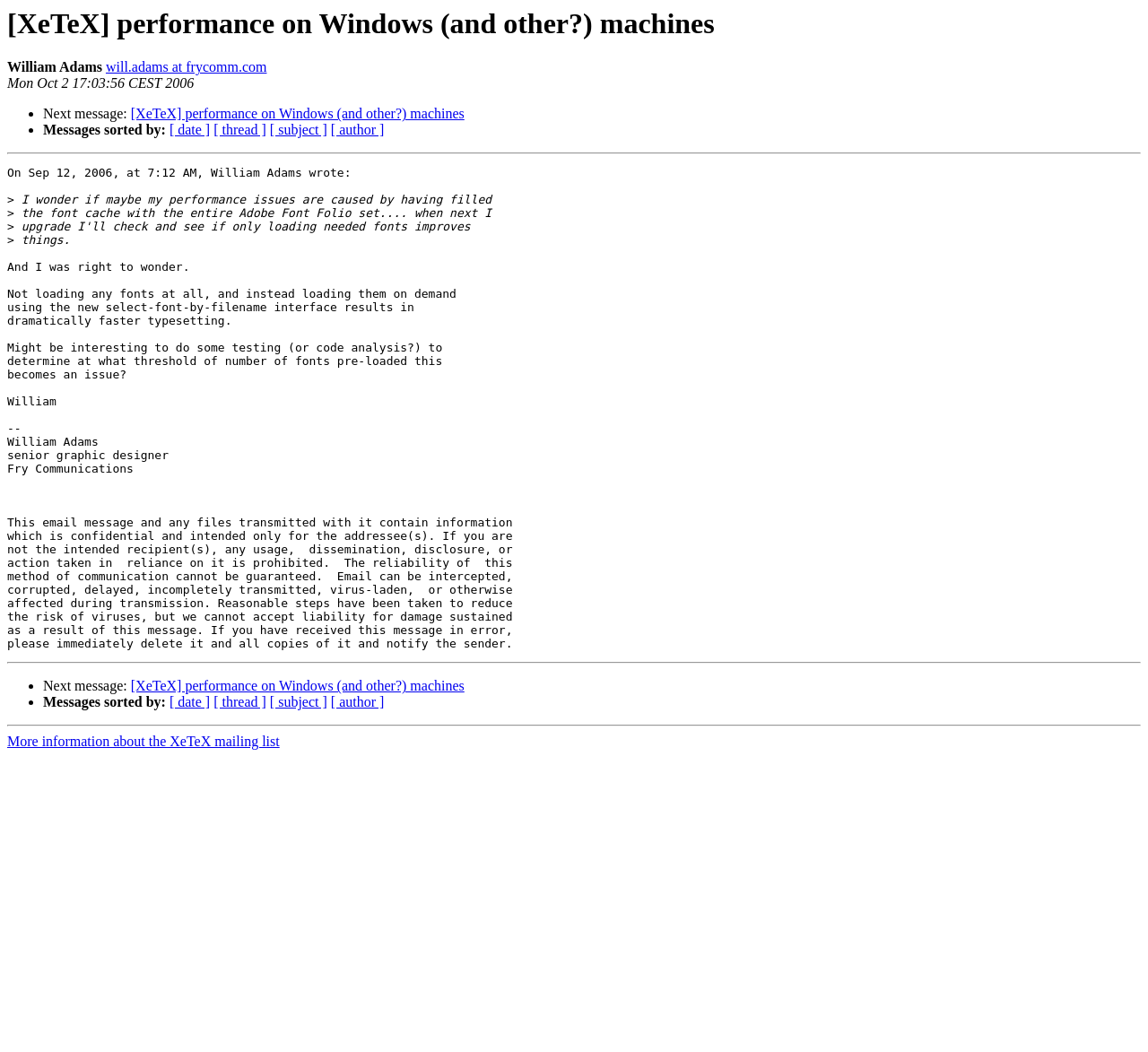What is the purpose of the horizontal separator?
Using the image, provide a concise answer in one word or a short phrase.

To separate sections